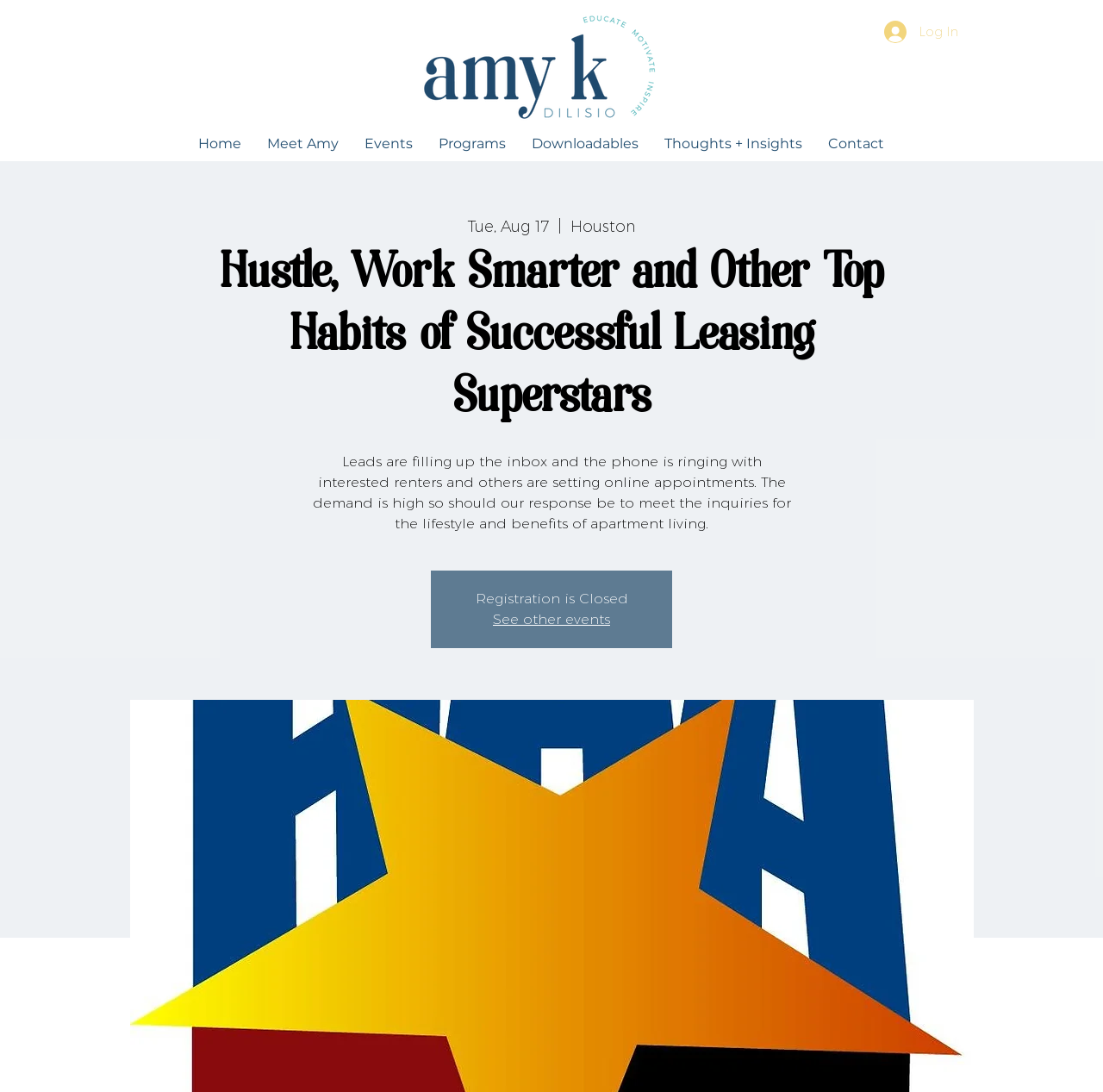Respond to the question with just a single word or phrase: 
What is the speaker's name?

Amy K Dilisio